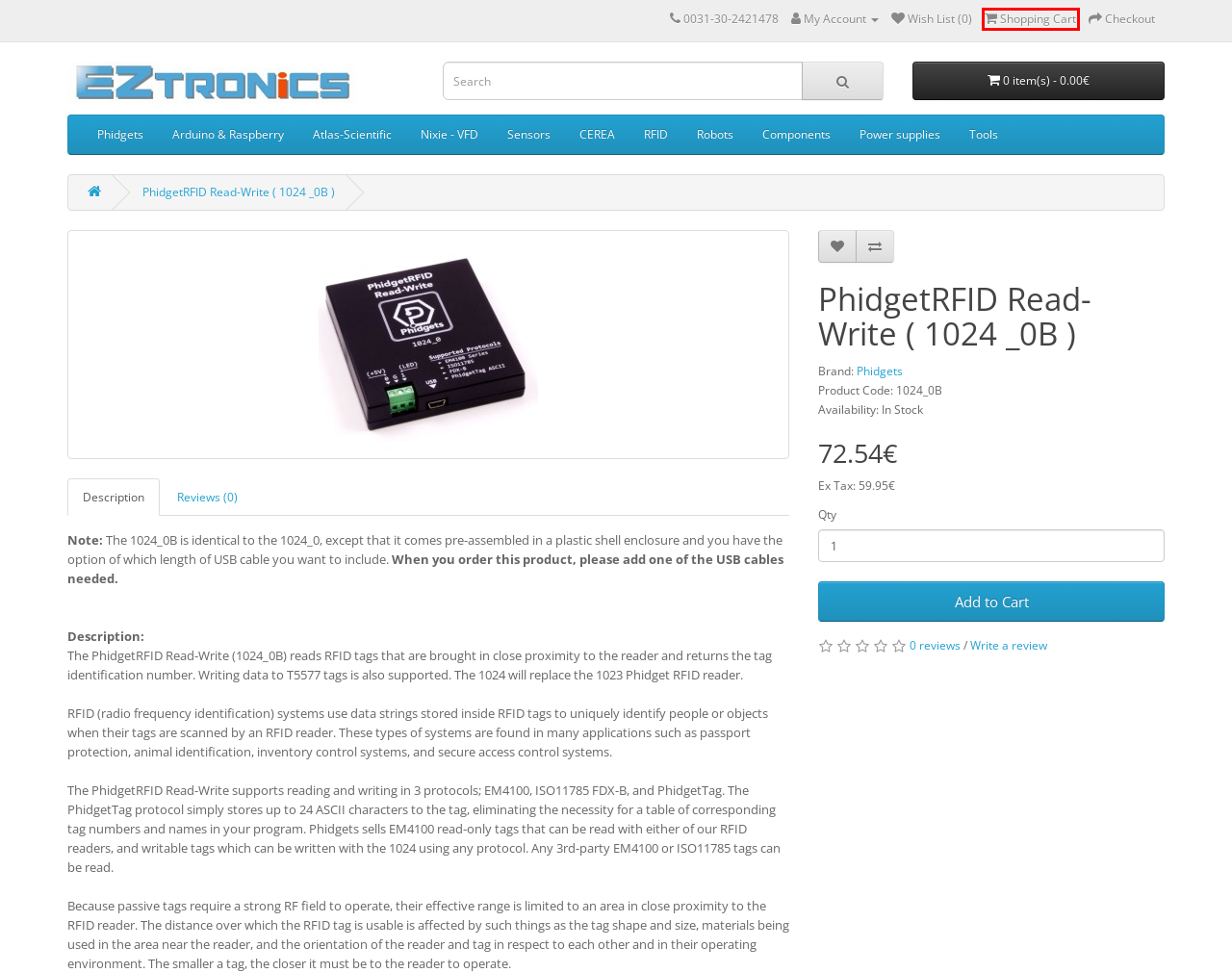Look at the screenshot of a webpage where a red bounding box surrounds a UI element. Your task is to select the best-matching webpage description for the new webpage after you click the element within the bounding box. The available options are:
A. CEREA
B. RFID
C. EZtronics VOF
D. Arduino
E. Tools
F. Sensors
G. Robots
H. Shopping Cart

H